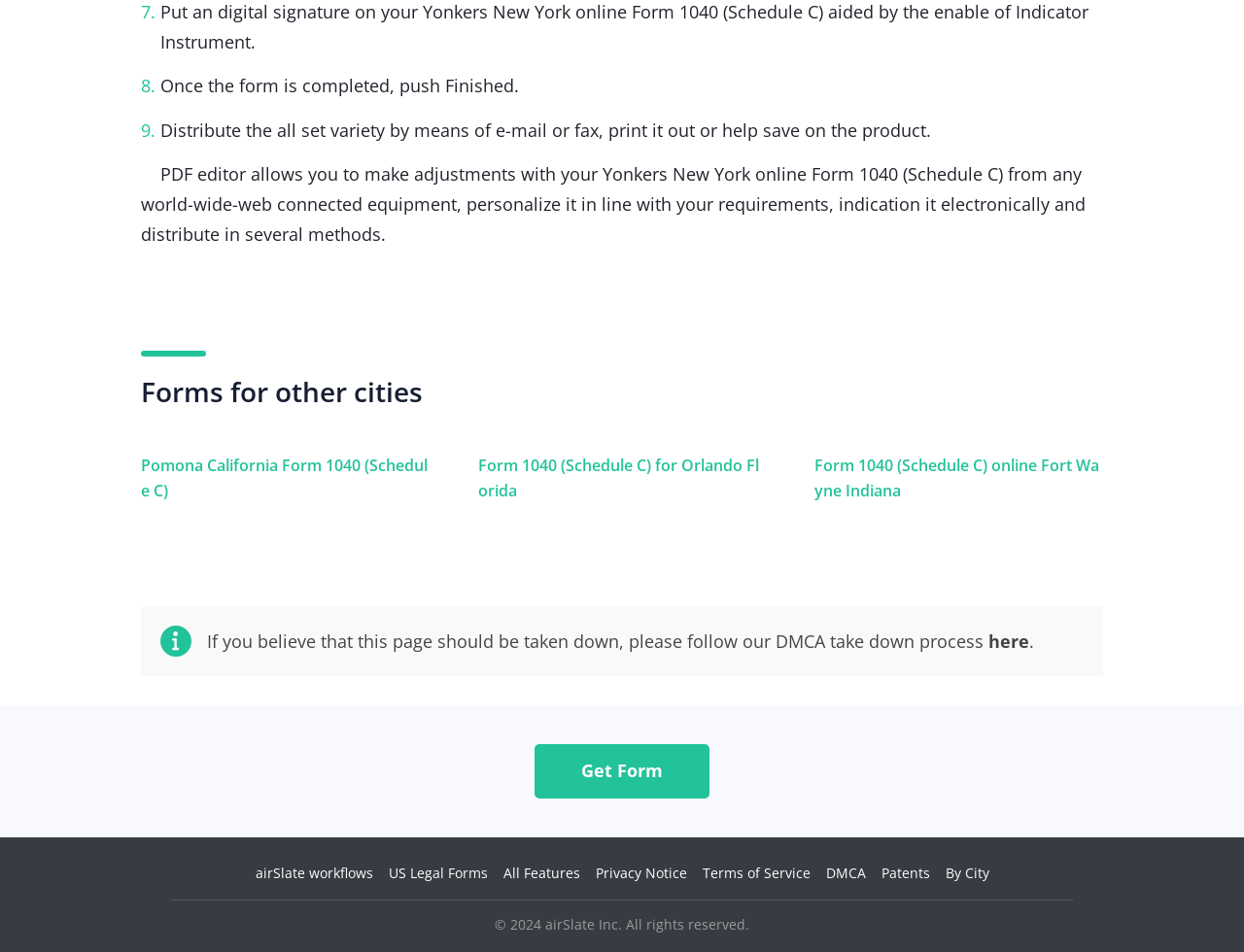Please specify the bounding box coordinates of the clickable region to carry out the following instruction: "Click on the 'facebook' link". The coordinates should be four float numbers between 0 and 1, in the format [left, top, right, bottom].

None